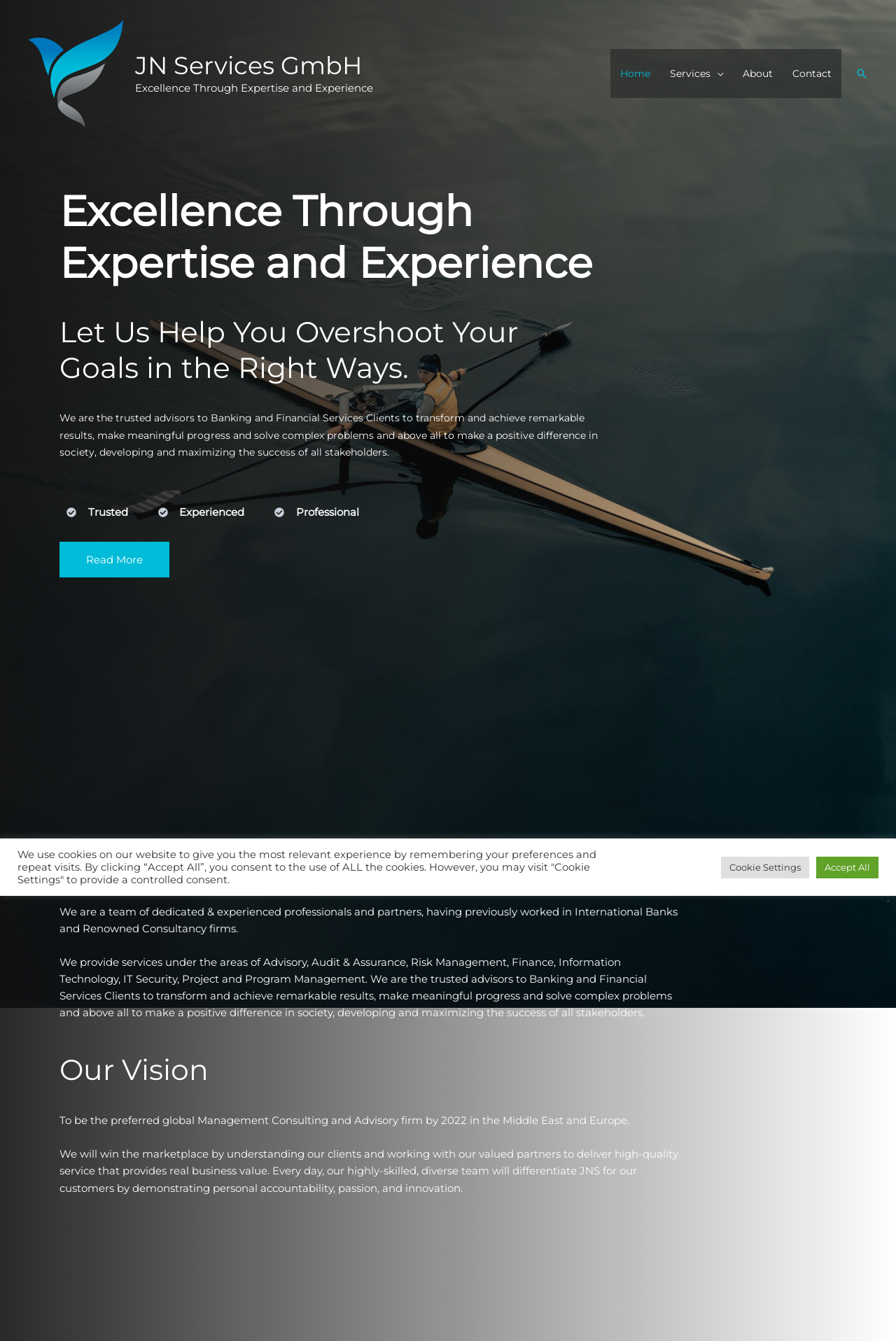What is the company's vision?
Can you provide a detailed and comprehensive answer to the question?

The company's vision is mentioned in the 'Our Vision' section, which states that the company aims to be the preferred global Management Consulting and Advisory firm by 2022 in the Middle East and Europe.